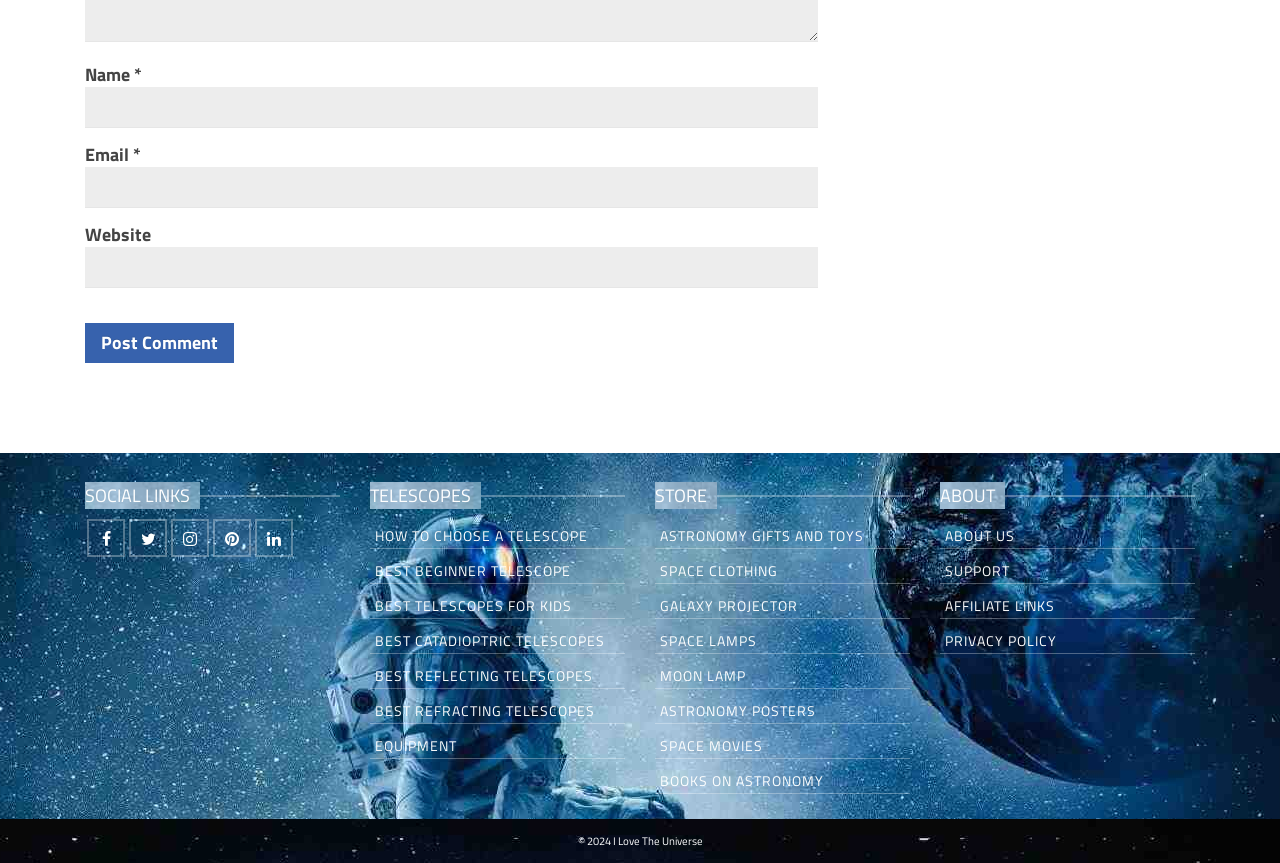What is the label of the first textbox?
Please respond to the question with a detailed and well-explained answer.

The first textbox has a label 'Name' which is indicated by the StaticText element with OCR text 'Name' and bounding box coordinates [0.066, 0.071, 0.105, 0.102].